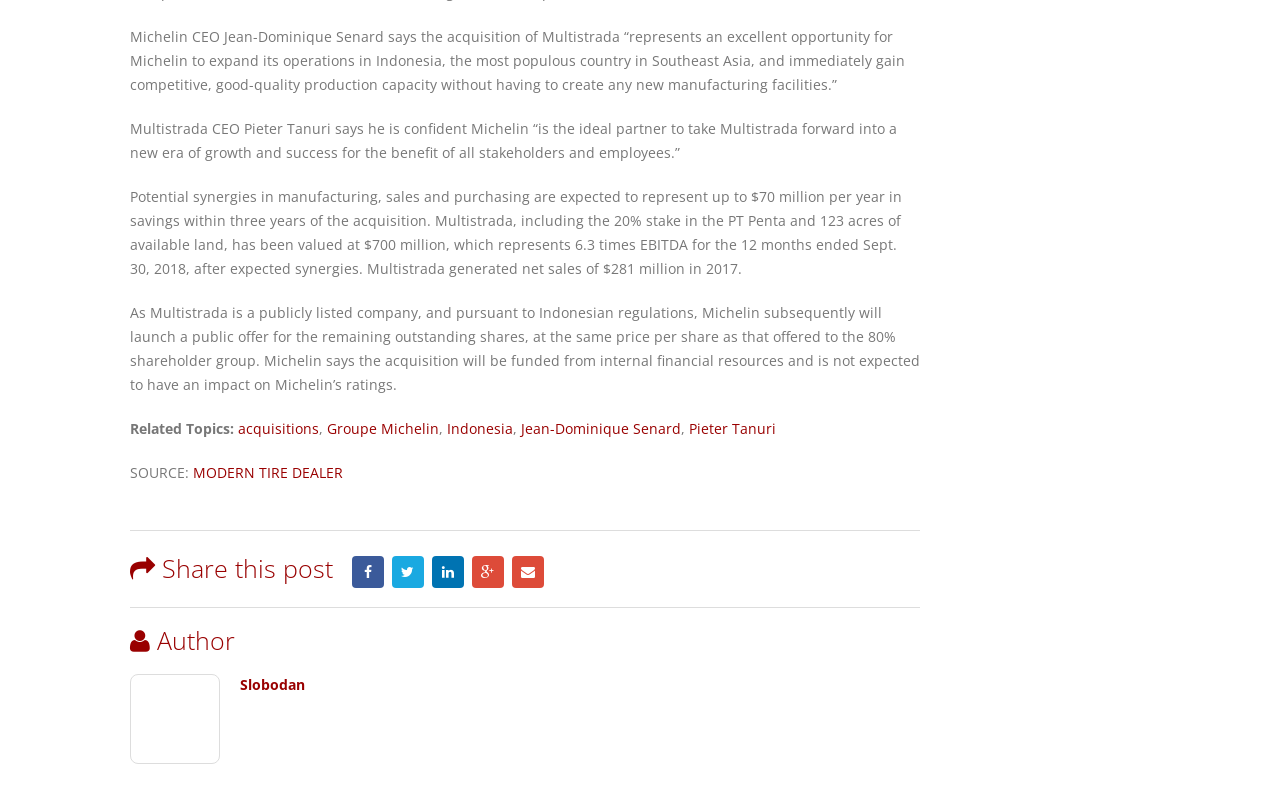Please identify the coordinates of the bounding box that should be clicked to fulfill this instruction: "Visit Groupe Michelin's page".

[0.255, 0.519, 0.343, 0.542]